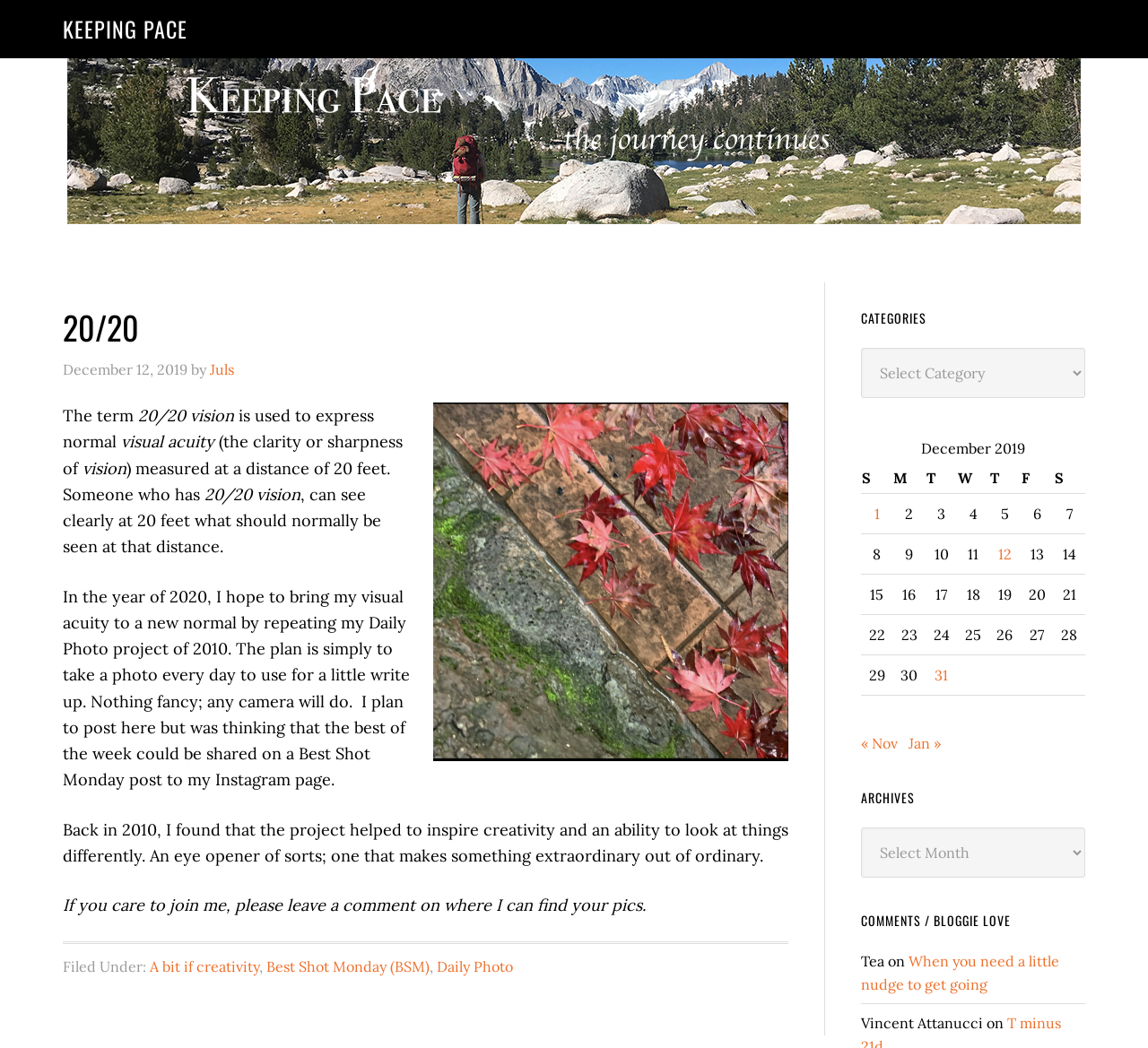Provide the bounding box coordinates of the section that needs to be clicked to accomplish the following instruction: "Select a category from the combobox."

[0.75, 0.332, 0.945, 0.38]